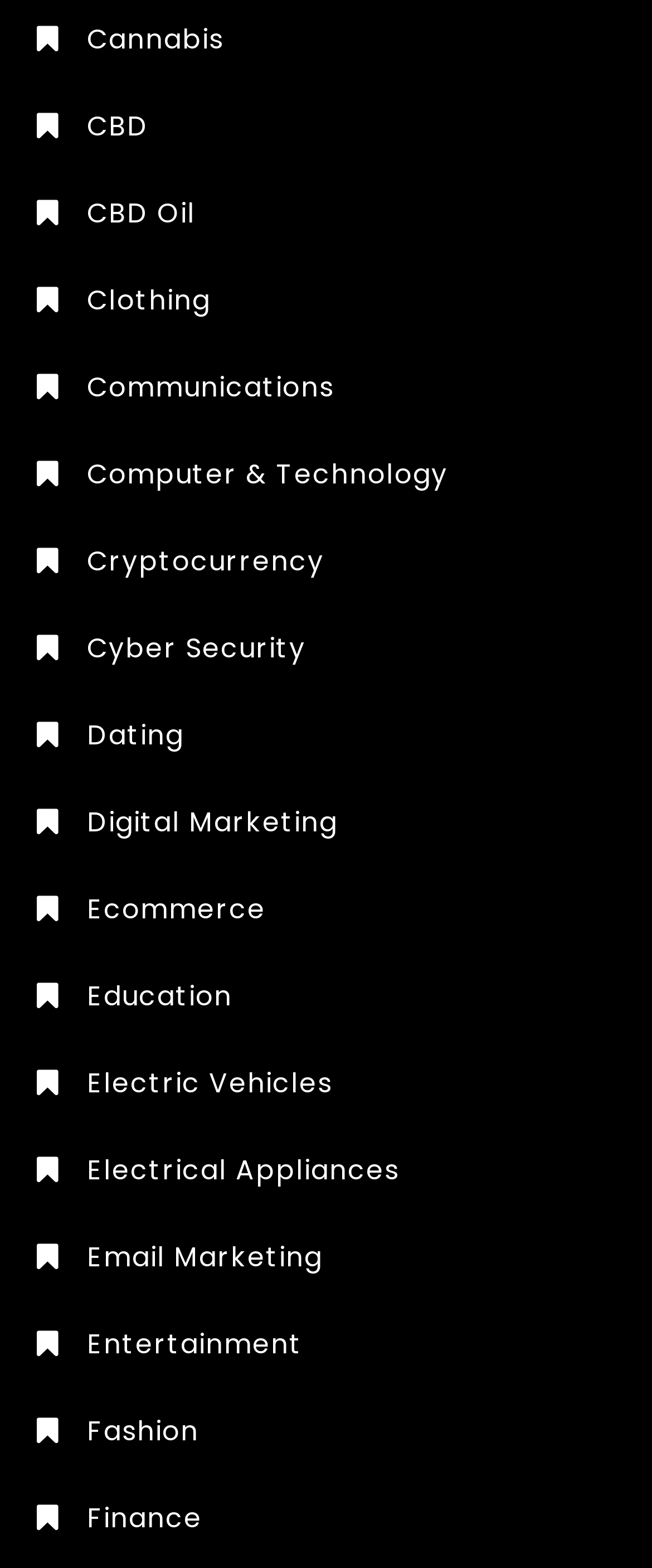Specify the bounding box coordinates of the area that needs to be clicked to achieve the following instruction: "Explore CBD Oil".

[0.056, 0.123, 0.3, 0.149]